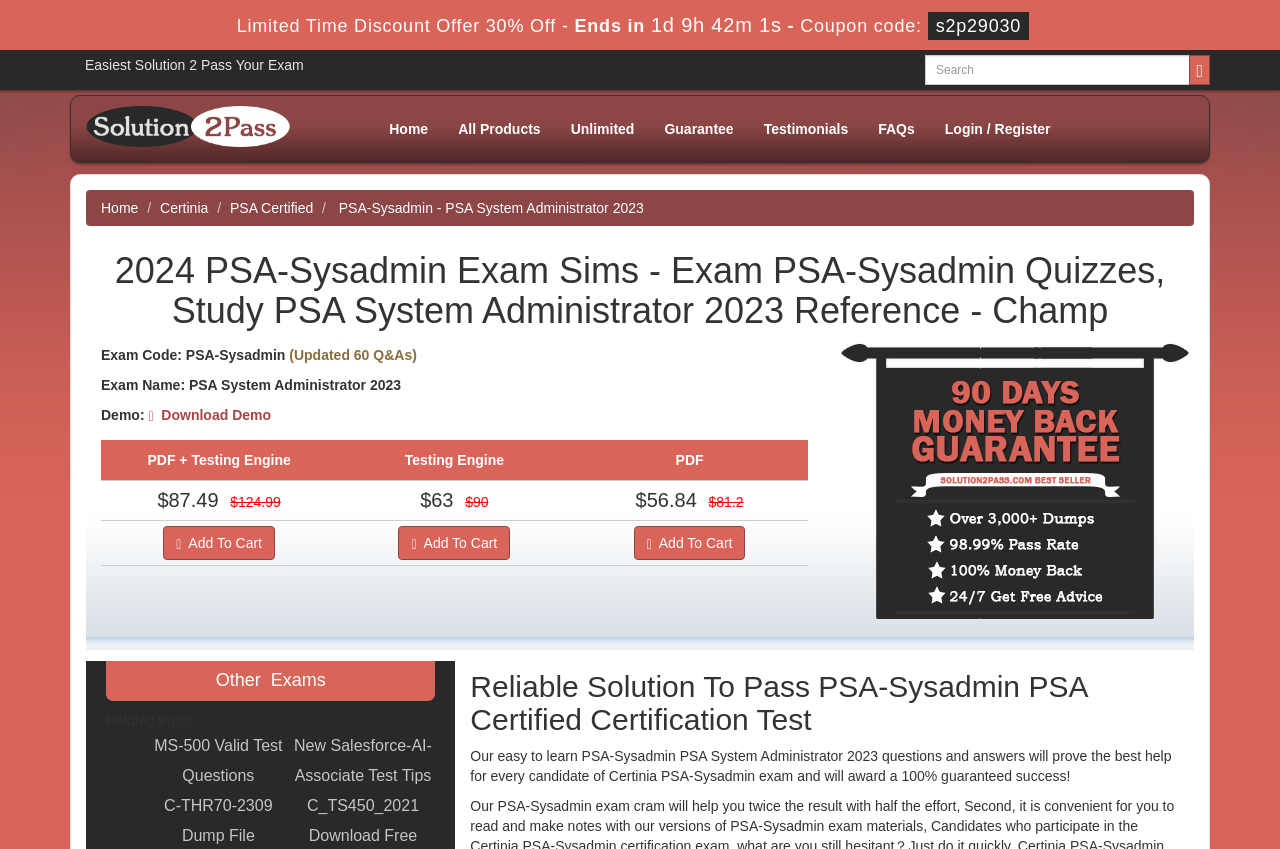Please specify the bounding box coordinates of the area that should be clicked to accomplish the following instruction: "Click on 'H&M'". The coordinates should consist of four float numbers between 0 and 1, i.e., [left, top, right, bottom].

None